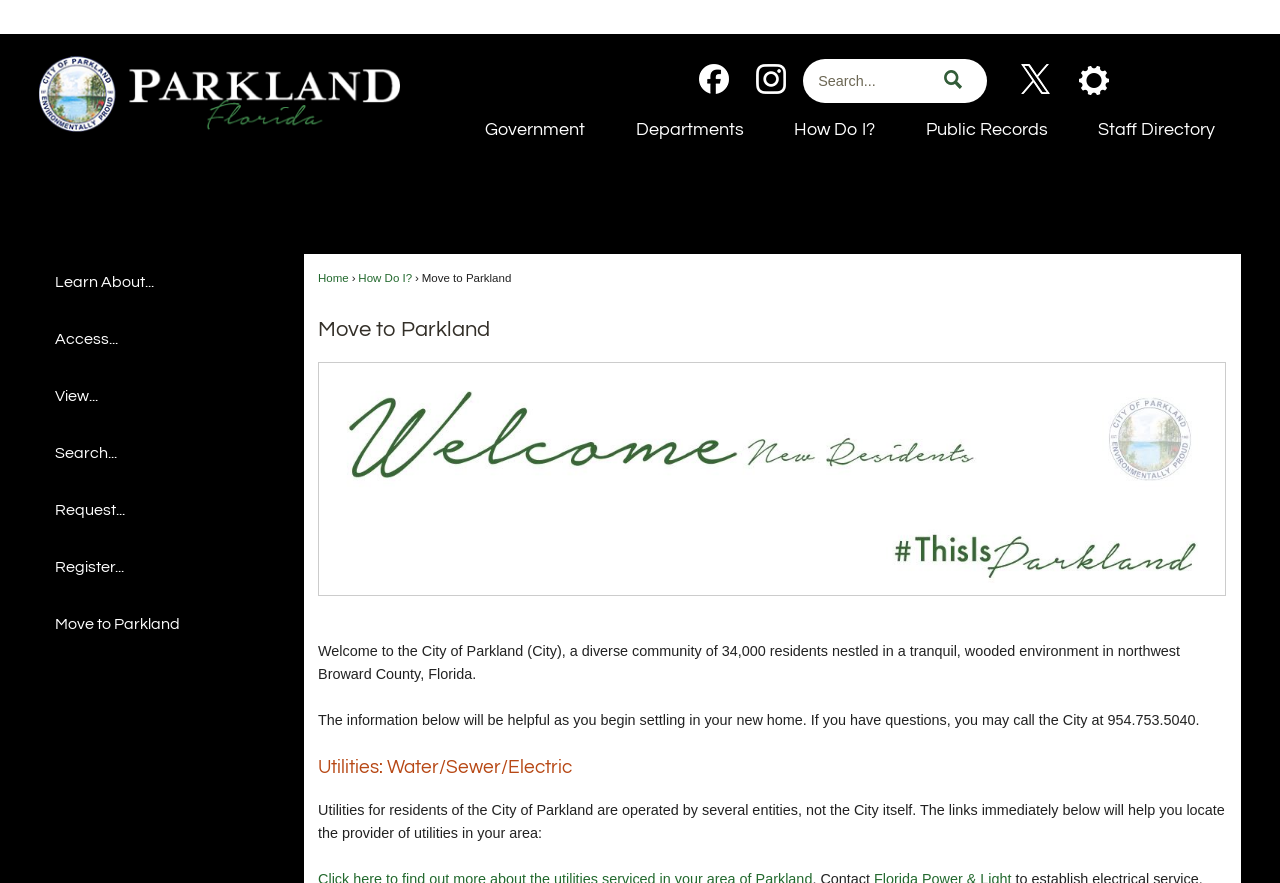Indicate the bounding box coordinates of the element that needs to be clicked to satisfy the following instruction: "Learn about Metal Alloy Custom Size 10.1g/Cm3 High Purity Molybdenum Rods". The coordinates should be four float numbers between 0 and 1, i.e., [left, top, right, bottom].

None